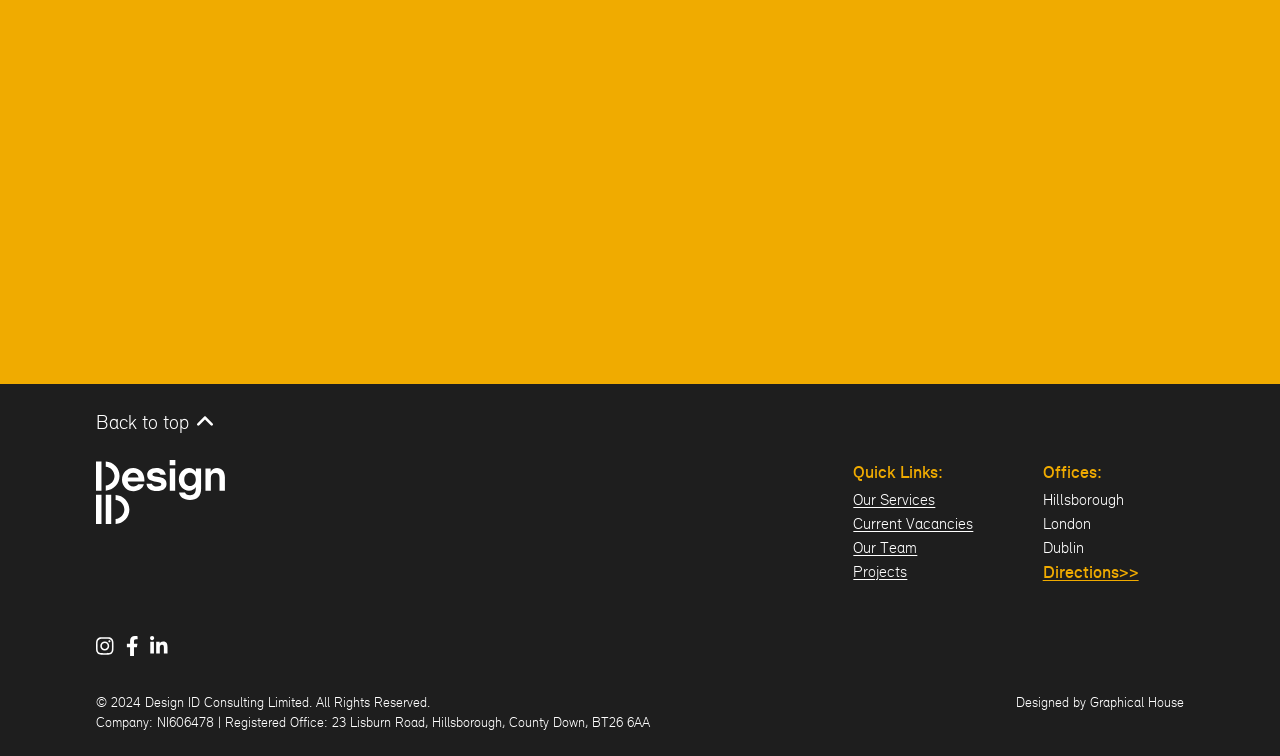Using floating point numbers between 0 and 1, provide the bounding box coordinates in the format (top-left x, top-left y, bottom-right x, bottom-right y). Locate the UI element described here: Back to top

[0.075, 0.54, 0.166, 0.577]